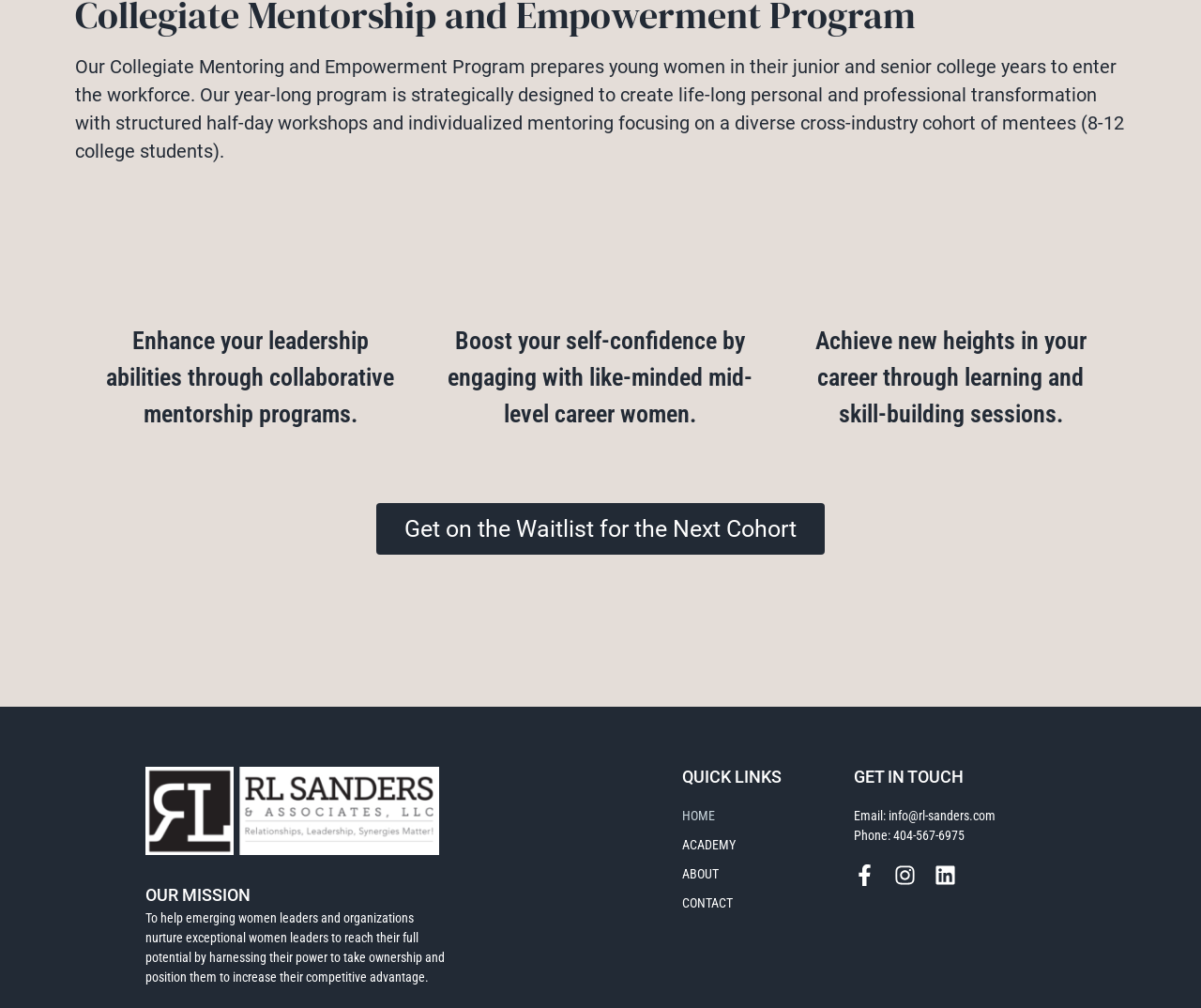Give a short answer using one word or phrase for the question:
What is the program preparing young women for?

workforce